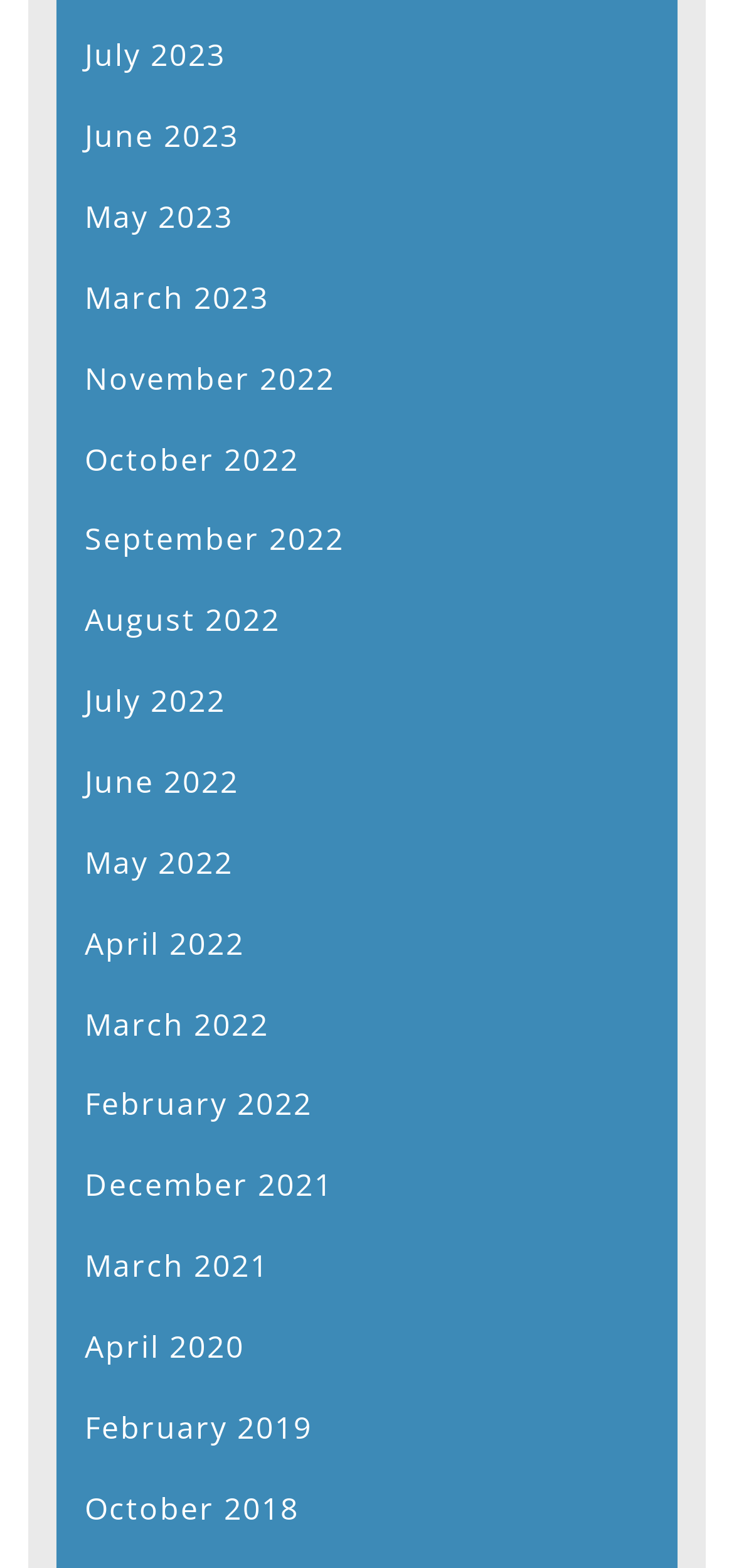Determine the bounding box coordinates for the element that should be clicked to follow this instruction: "view March 2021". The coordinates should be given as four float numbers between 0 and 1, in the format [left, top, right, bottom].

[0.115, 0.794, 0.367, 0.82]